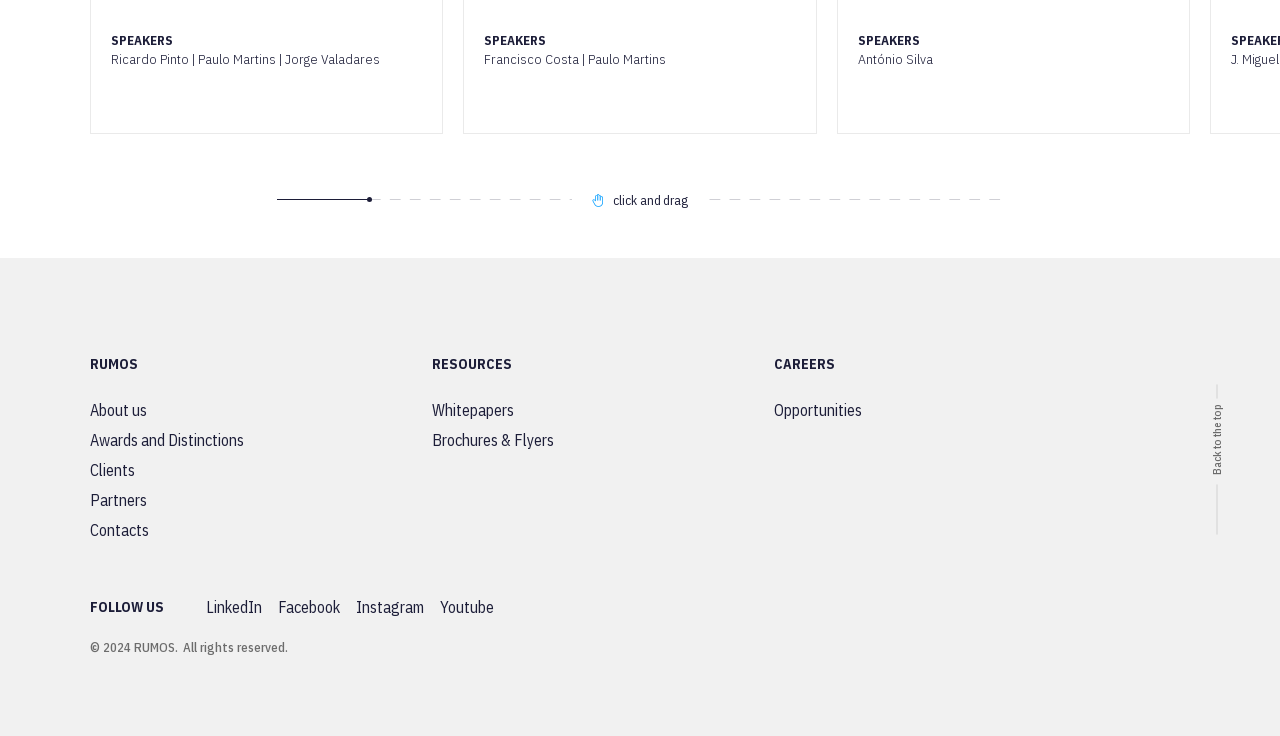Can you find the bounding box coordinates for the element to click on to achieve the instruction: "visit About us page"?

[0.07, 0.543, 0.322, 0.571]